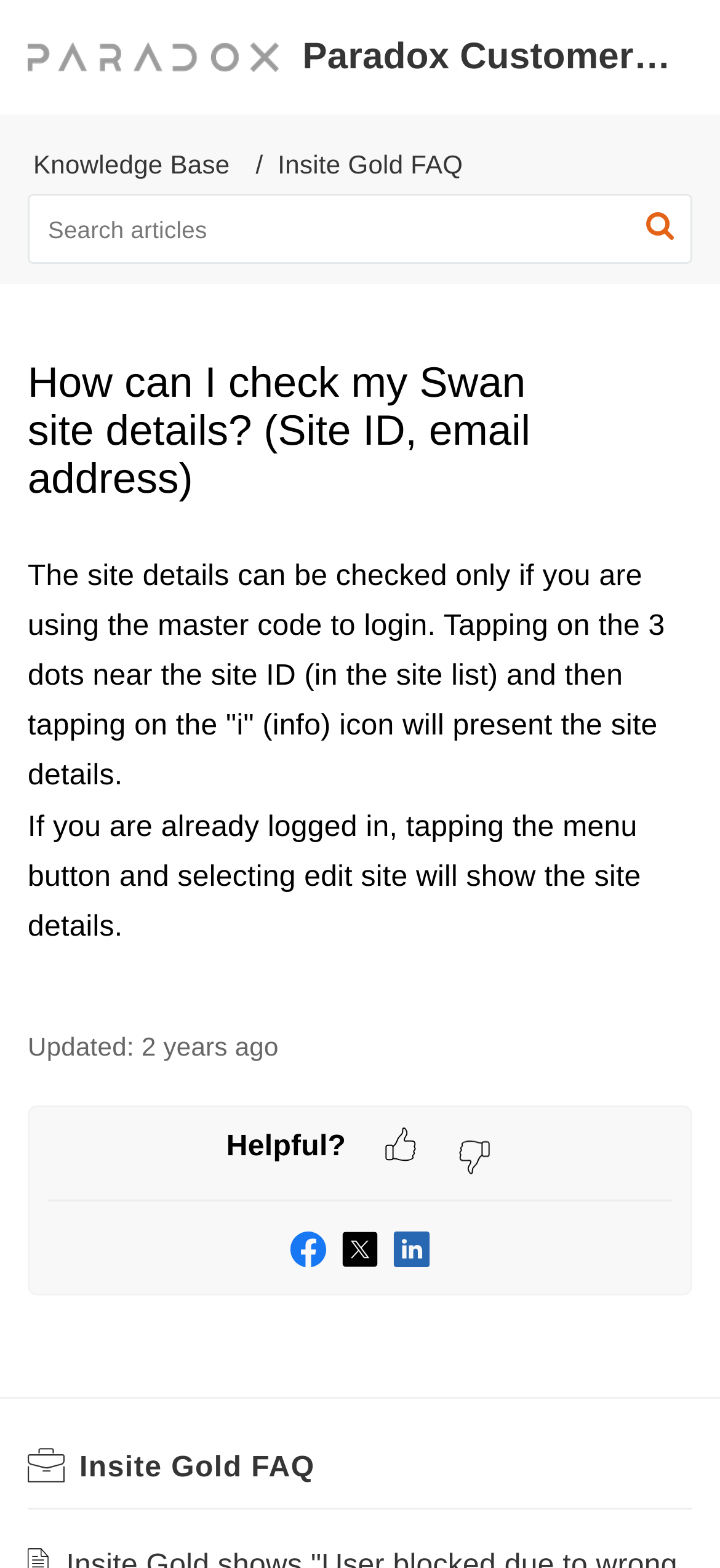Find the bounding box coordinates of the clickable region needed to perform the following instruction: "Go to 'Paradox Customer Support home'". The coordinates should be provided as four float numbers between 0 and 1, i.e., [left, top, right, bottom].

[0.038, 0.027, 0.387, 0.045]